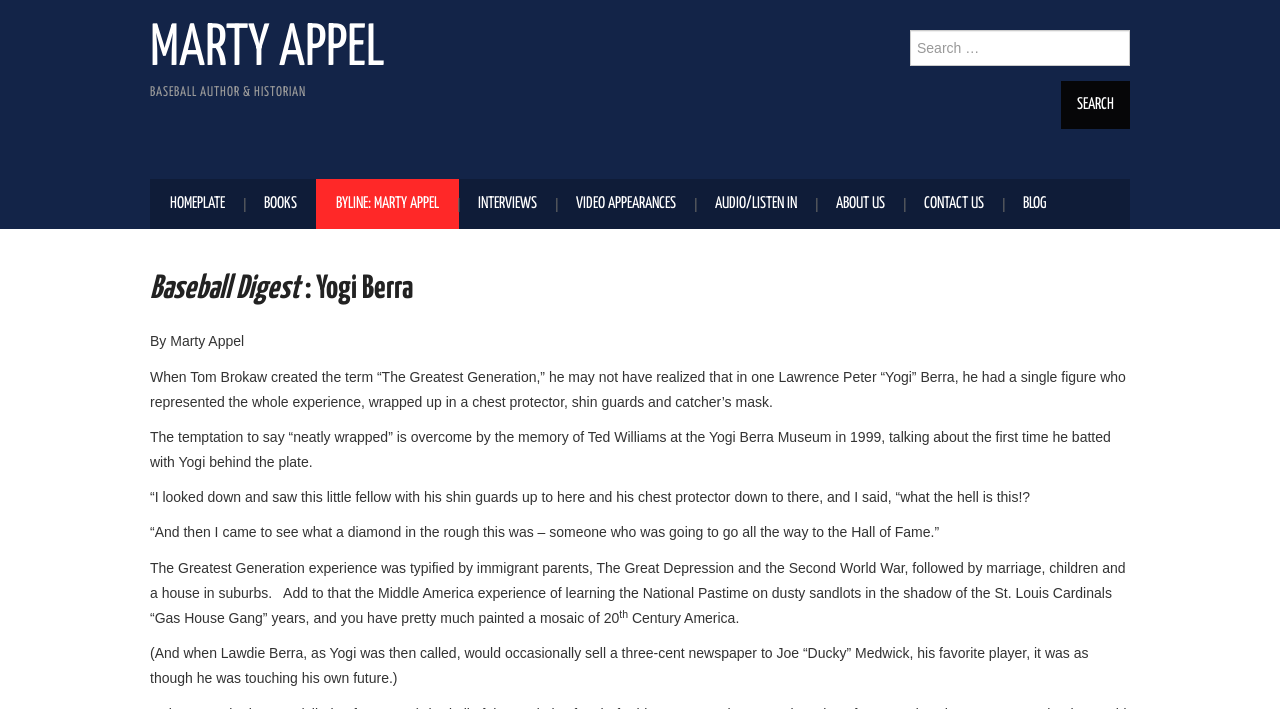Please provide a short answer using a single word or phrase for the question:
What is the term created by Tom Brokaw mentioned in the article?

The Greatest Generation